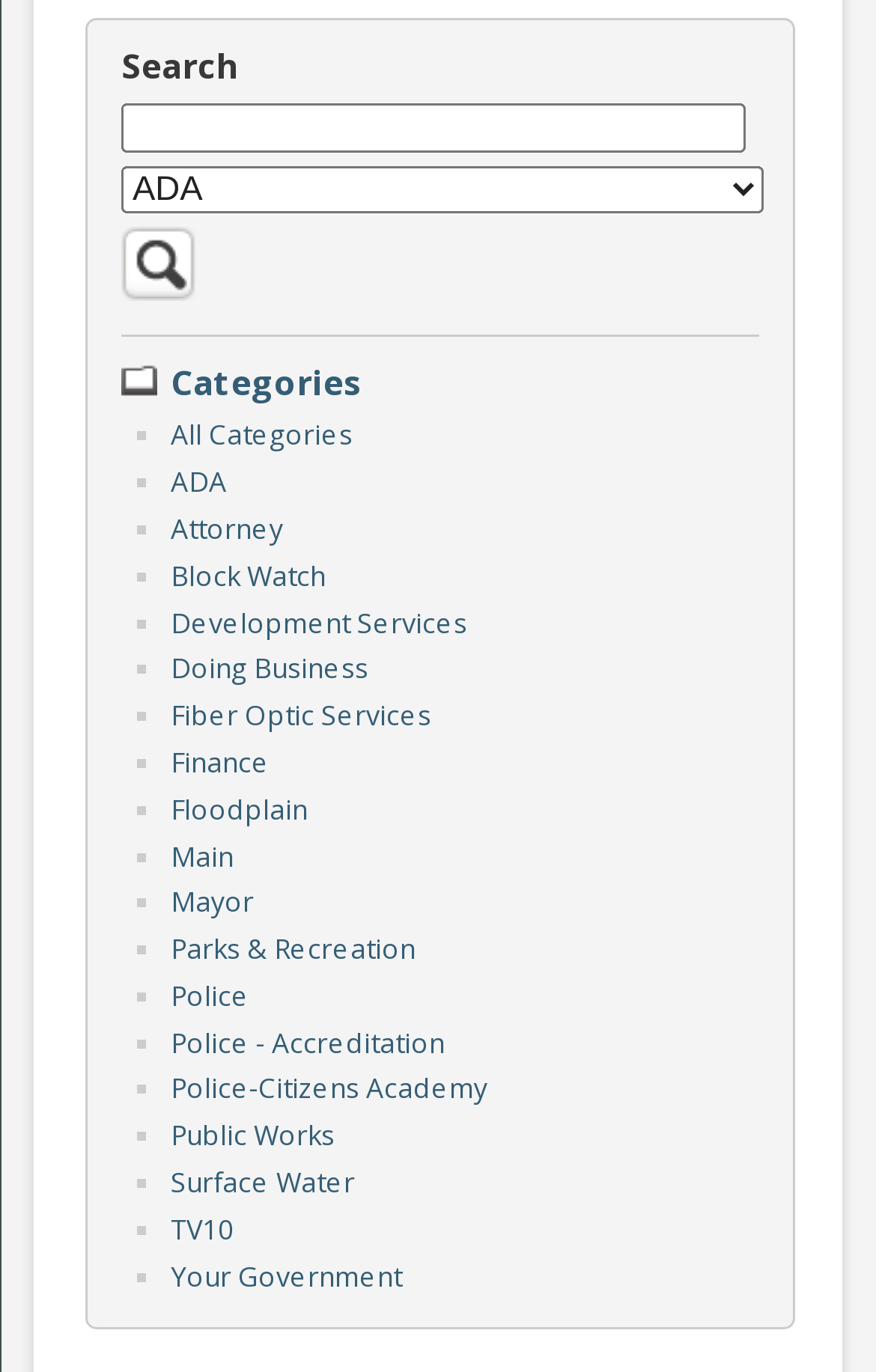For the element described, predict the bounding box coordinates as (top-left x, top-left y, bottom-right x, bottom-right y). All values should be between 0 and 1. Element description: parent_node: Consumer Tips And Tricks

None